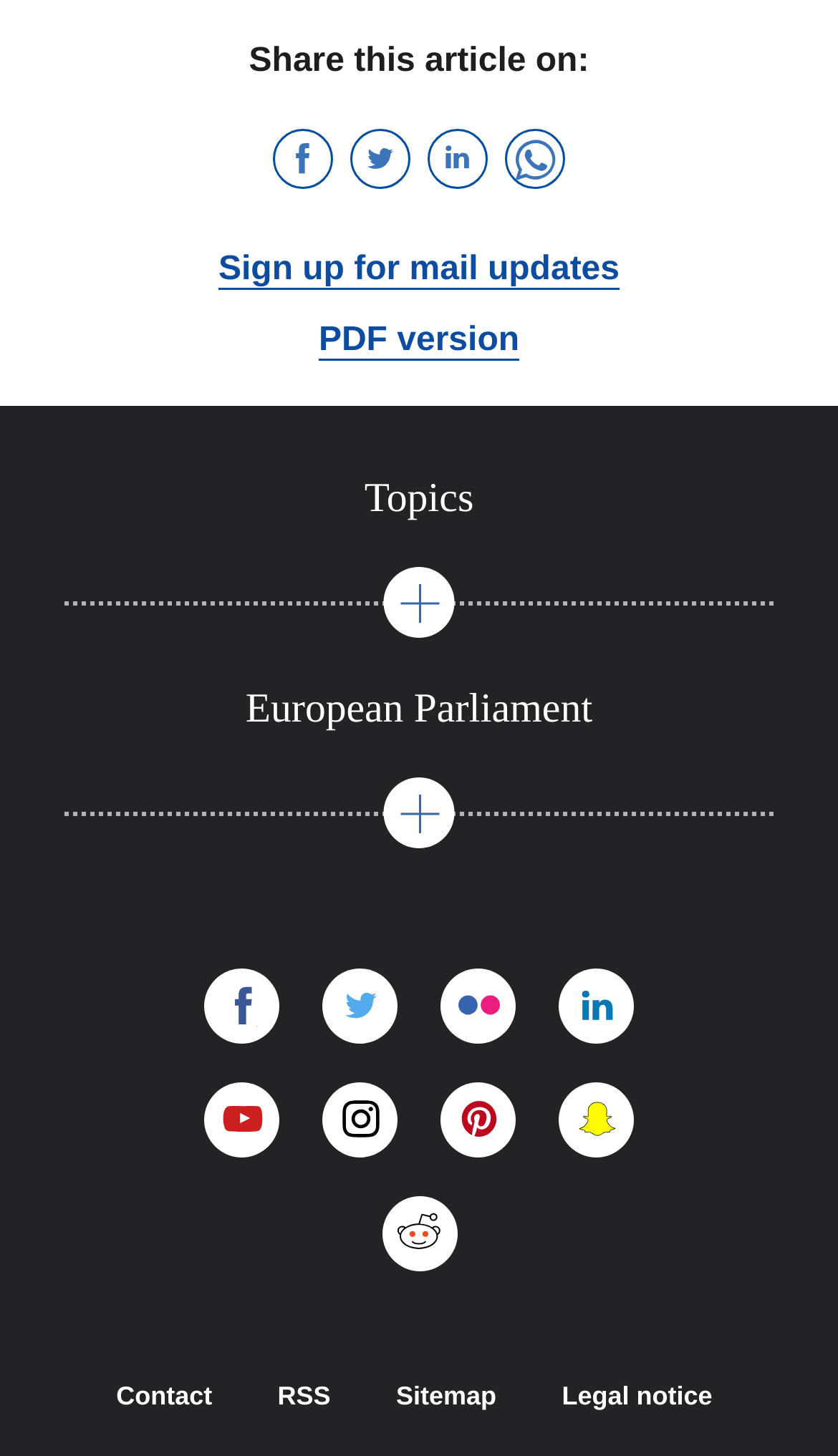From the webpage screenshot, predict the bounding box coordinates (top-left x, top-left y, bottom-right x, bottom-right y) for the UI element described here: View menu: News

[0.458, 0.39, 0.542, 0.438]